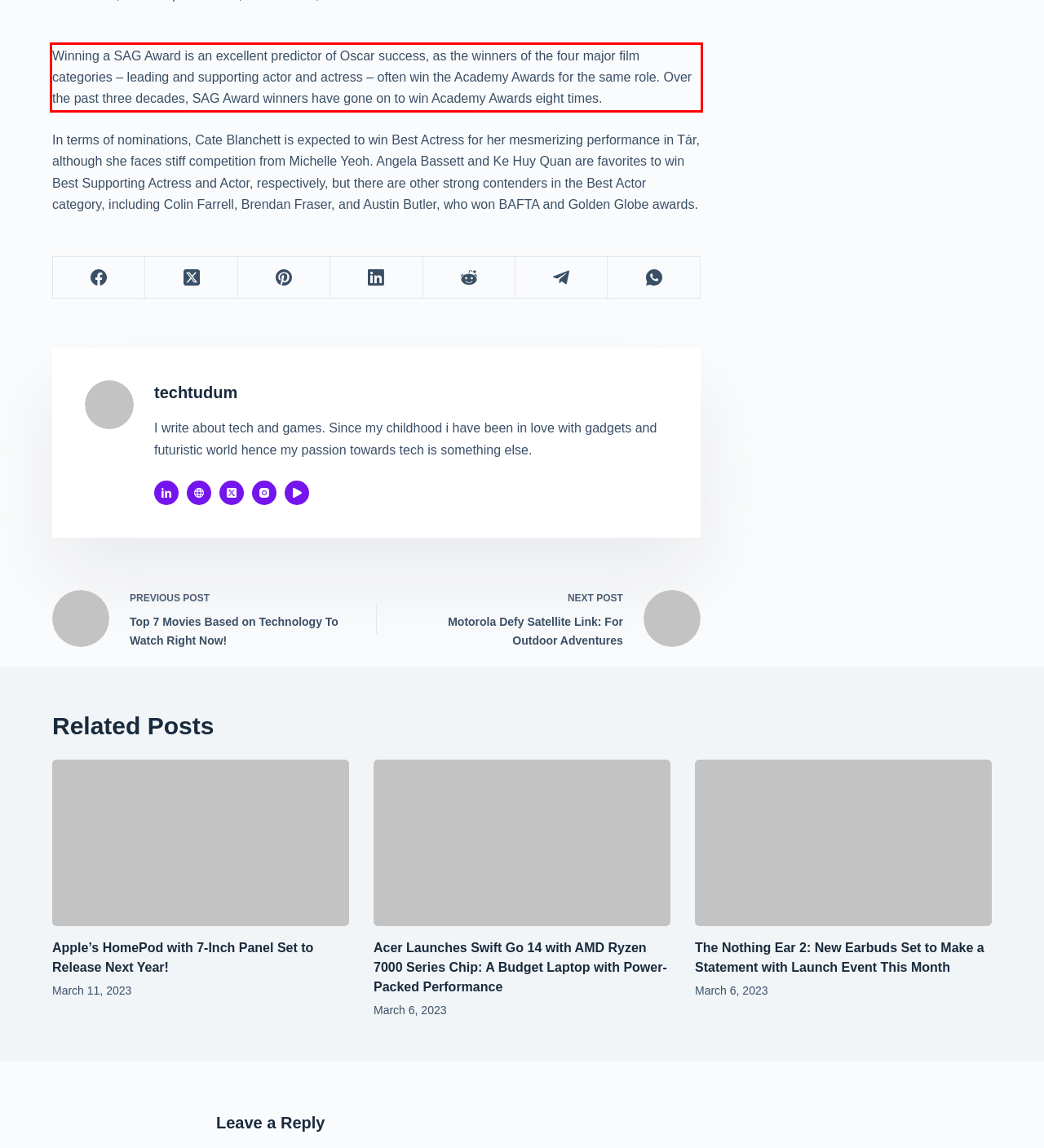Identify and extract the text within the red rectangle in the screenshot of the webpage.

Winning a SAG Award is an excellent predictor of Oscar success, as the winners of the four major film categories – leading and supporting actor and actress – often win the Academy Awards for the same role. Over the past three decades, SAG Award winners have gone on to win Academy Awards eight times.